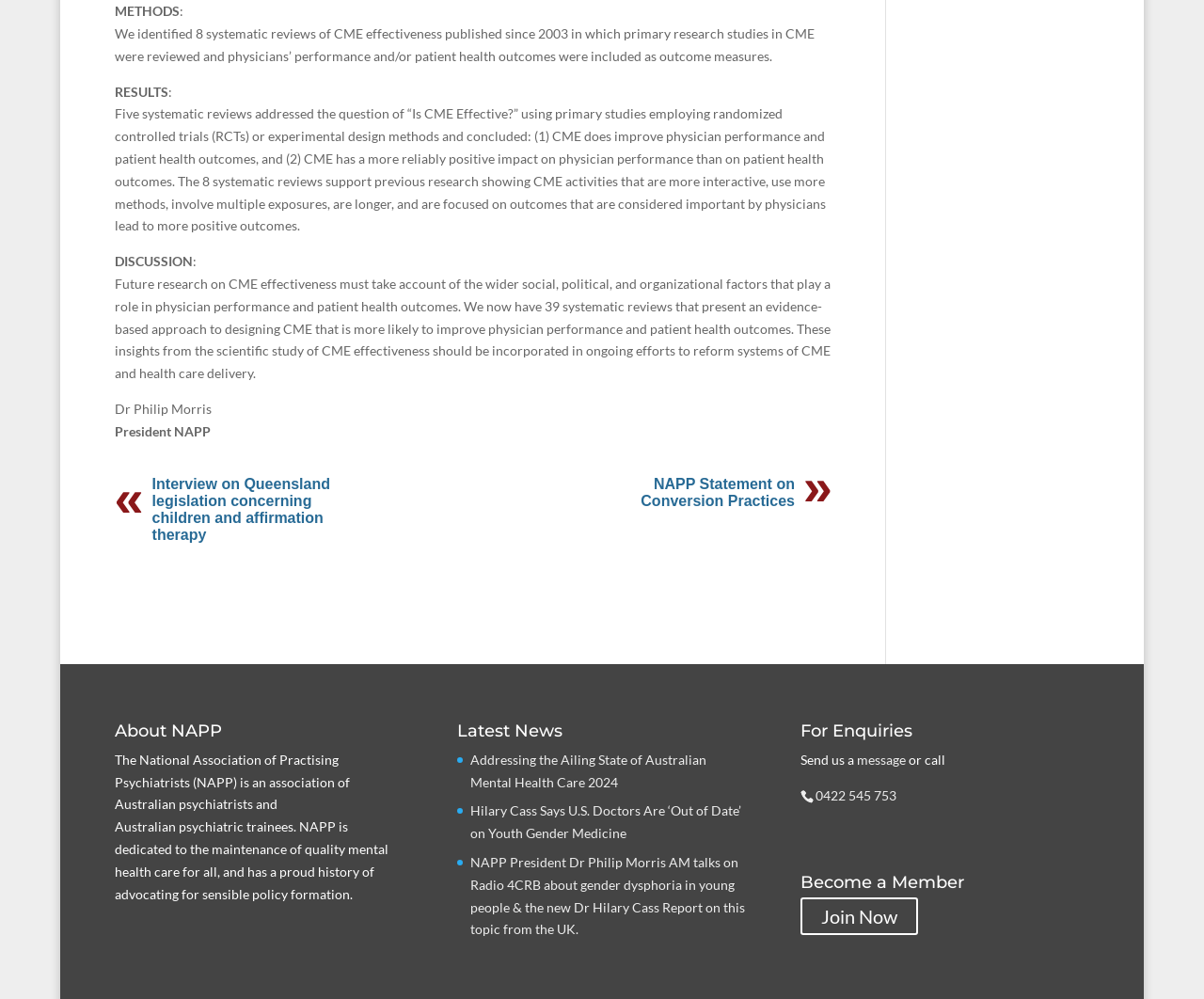How can I contact NAPP?
Please use the image to deliver a detailed and complete answer.

The contact information is mentioned in the 'For Enquiries' section, which is a static text element located at the bottom of the webpage with a bounding box coordinate of [0.665, 0.752, 0.712, 0.768]. The text element contains the options to 'Send us a message' or 'call'.